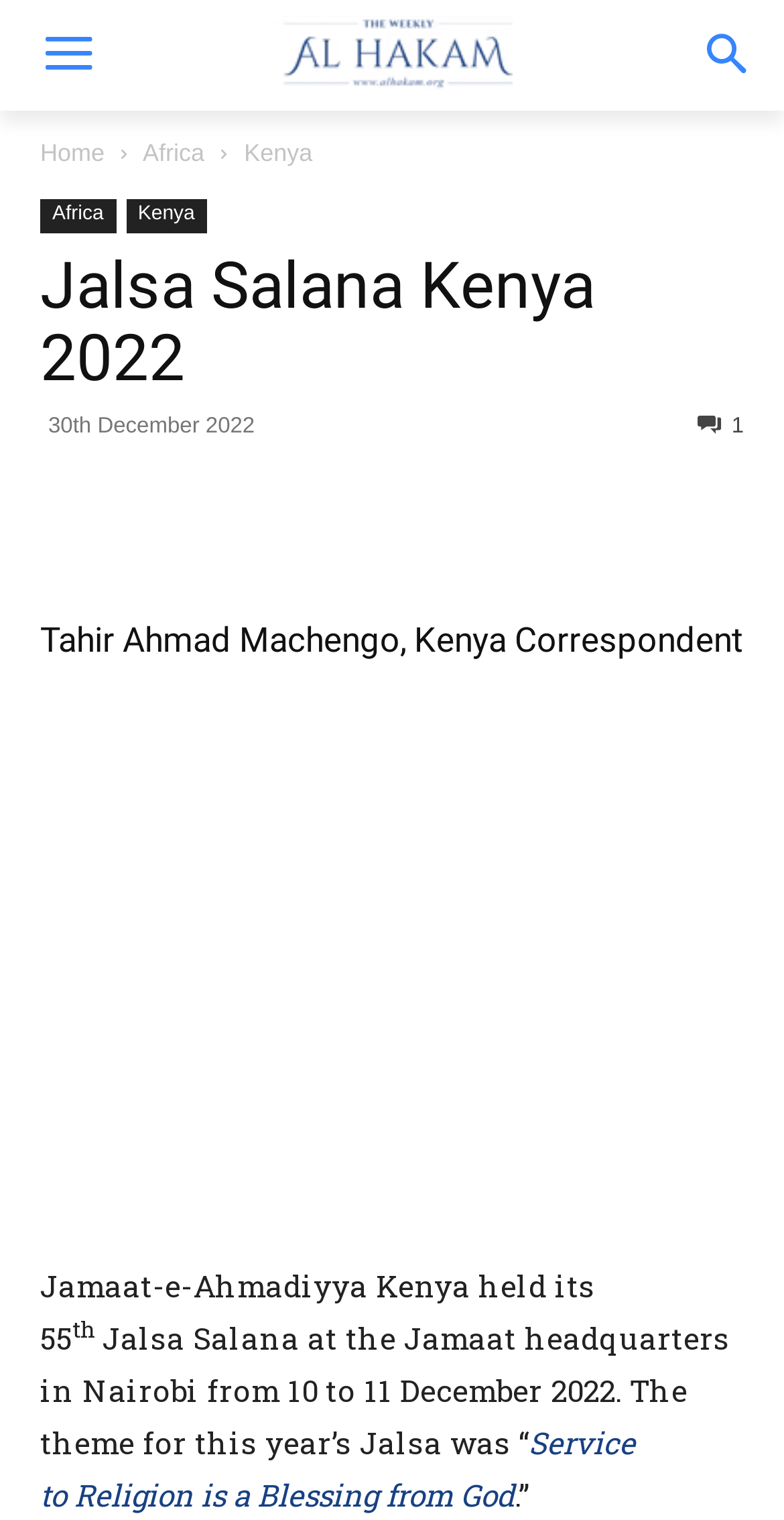Identify the bounding box coordinates for the region of the element that should be clicked to carry out the instruction: "Click the Al hakam logo". The bounding box coordinates should be four float numbers between 0 and 1, i.e., [left, top, right, bottom].

[0.231, 0.011, 0.769, 0.059]